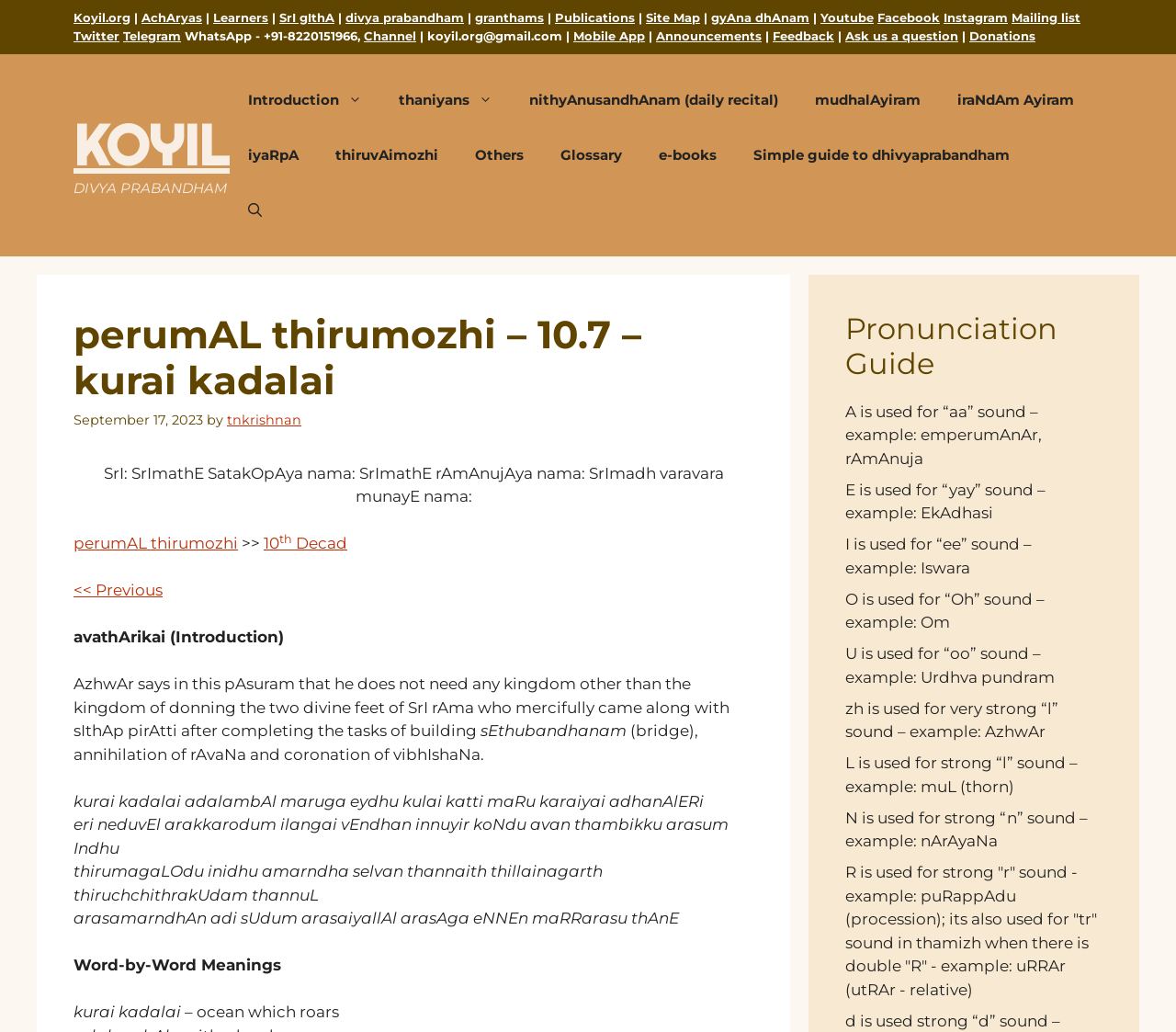What is the name of the website?
Answer the question with a single word or phrase derived from the image.

Koyil.org